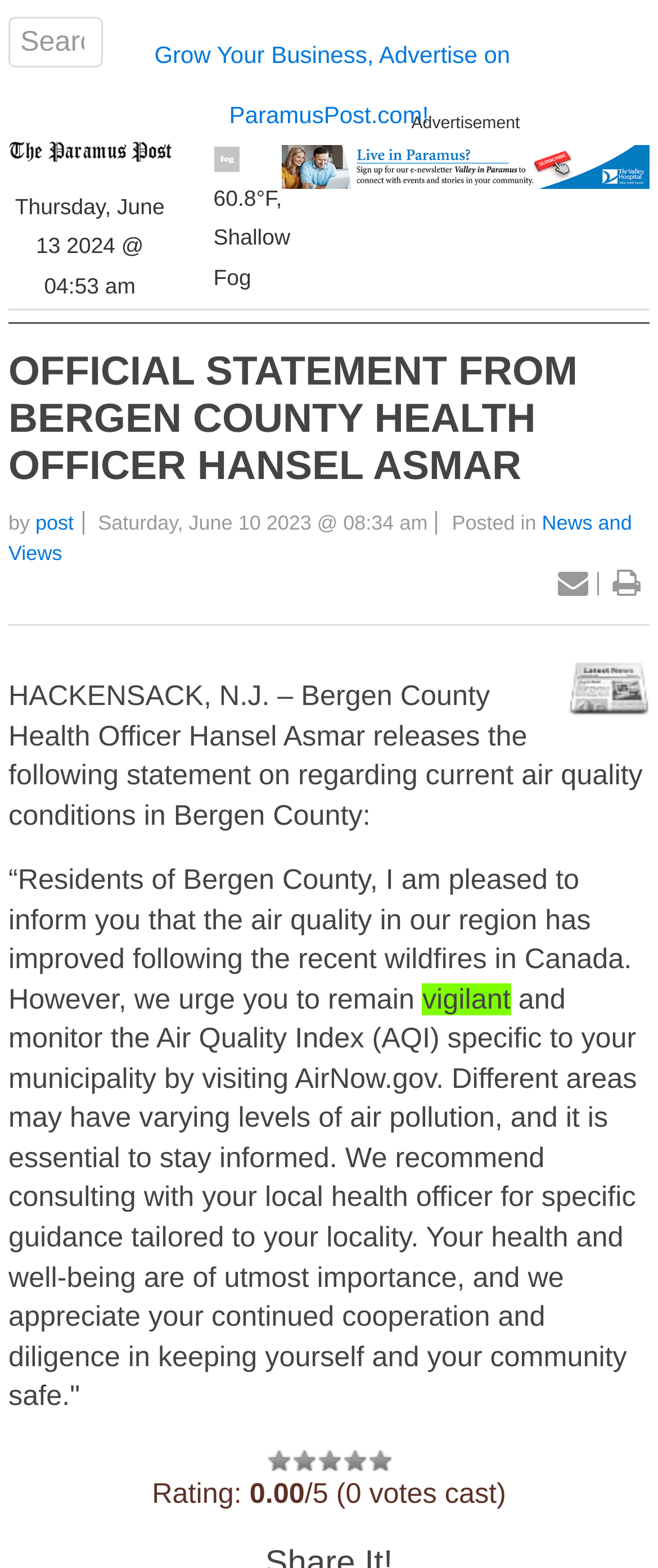Locate the UI element described by parent_node: Advertisement in the provided webpage screenshot. Return the bounding box coordinates in the format (top-left x, top-left y, bottom-right x, bottom-right y), ensuring all values are between 0 and 1.

[0.428, 0.095, 0.987, 0.116]